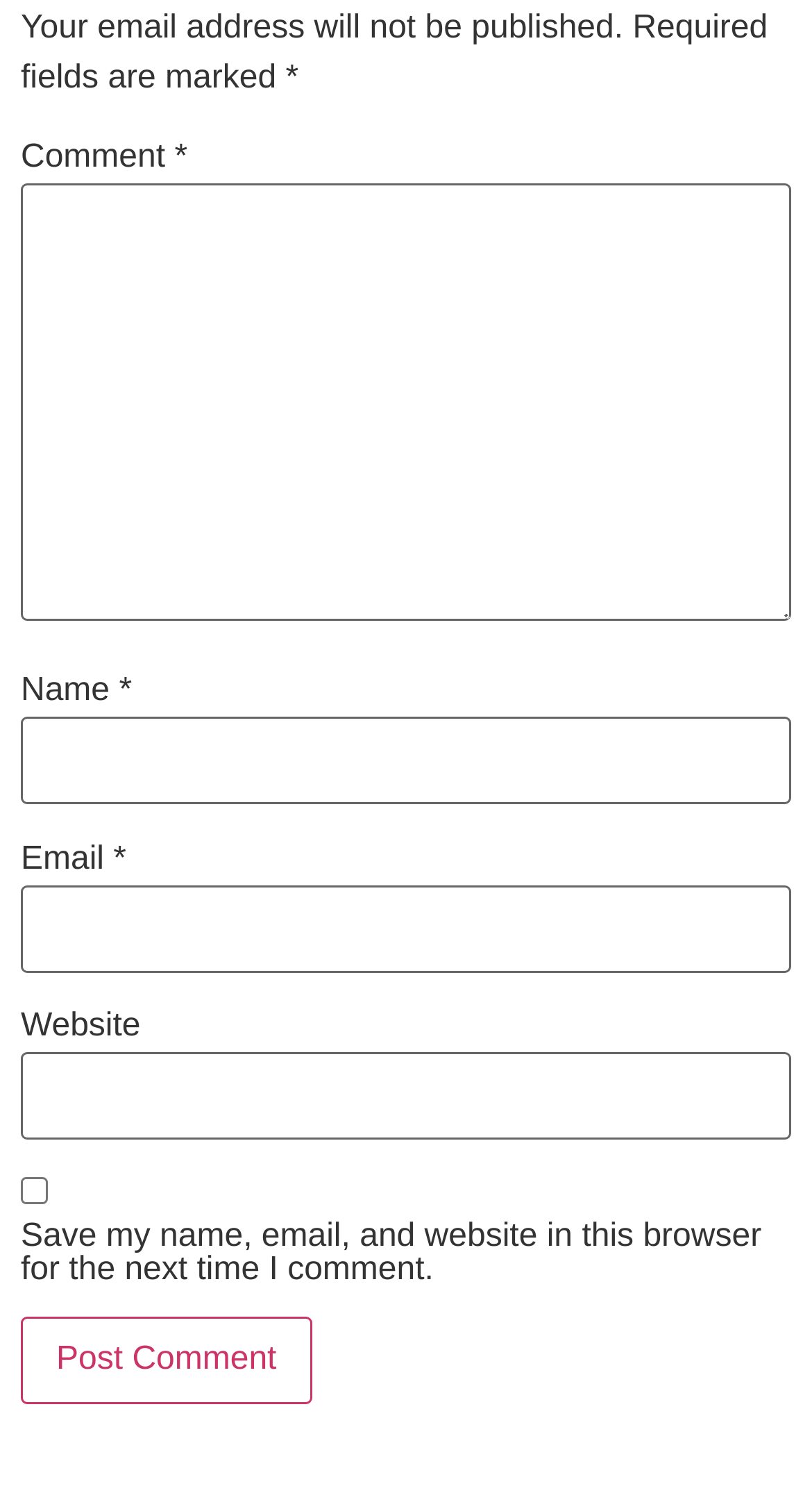Respond to the question below with a single word or phrase:
Is the 'Website' field required?

No